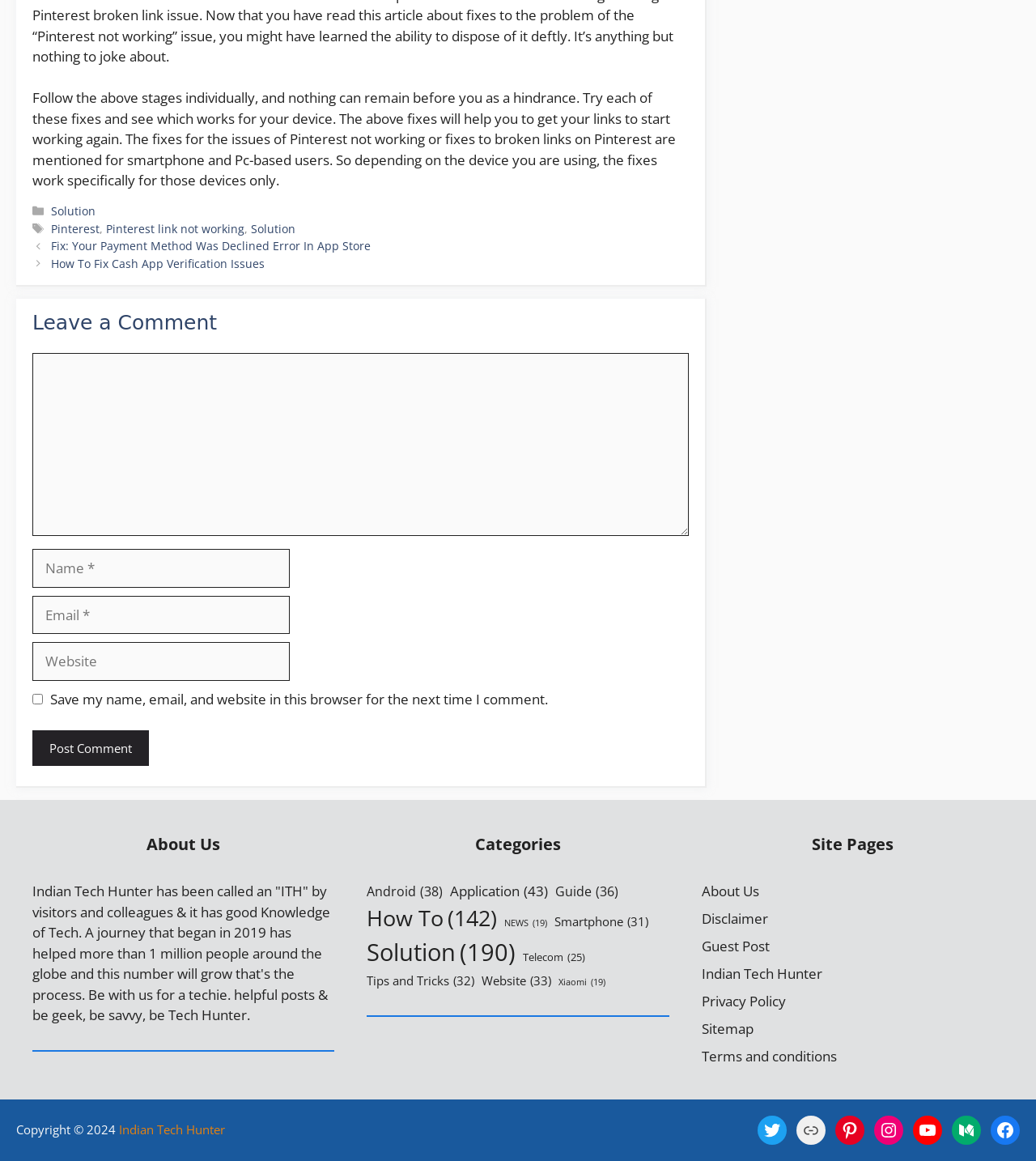Please determine the bounding box coordinates of the element to click on in order to accomplish the following task: "Enter your name in the 'Name' field". Ensure the coordinates are four float numbers ranging from 0 to 1, i.e., [left, top, right, bottom].

[0.031, 0.473, 0.28, 0.506]